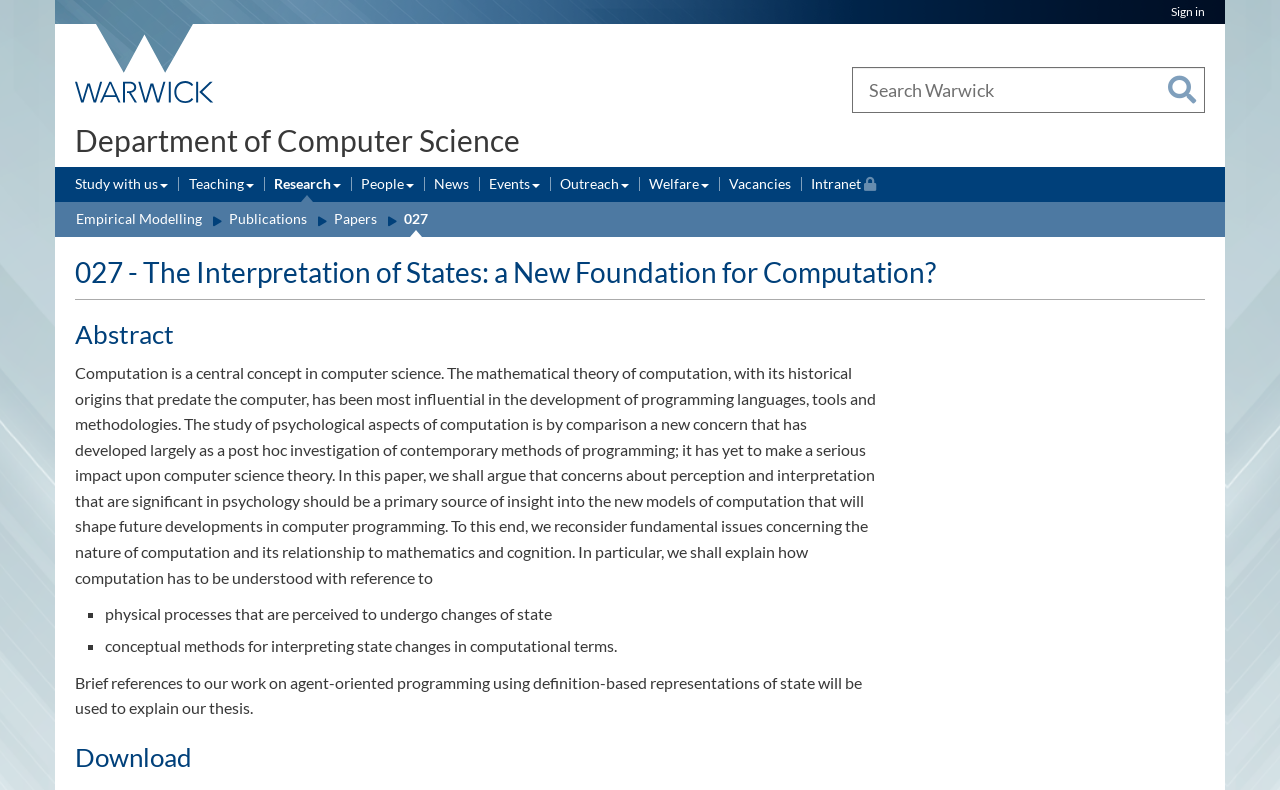Specify the bounding box coordinates of the element's area that should be clicked to execute the given instruction: "Sign in". The coordinates should be four float numbers between 0 and 1, i.e., [left, top, right, bottom].

[0.915, 0.005, 0.941, 0.024]